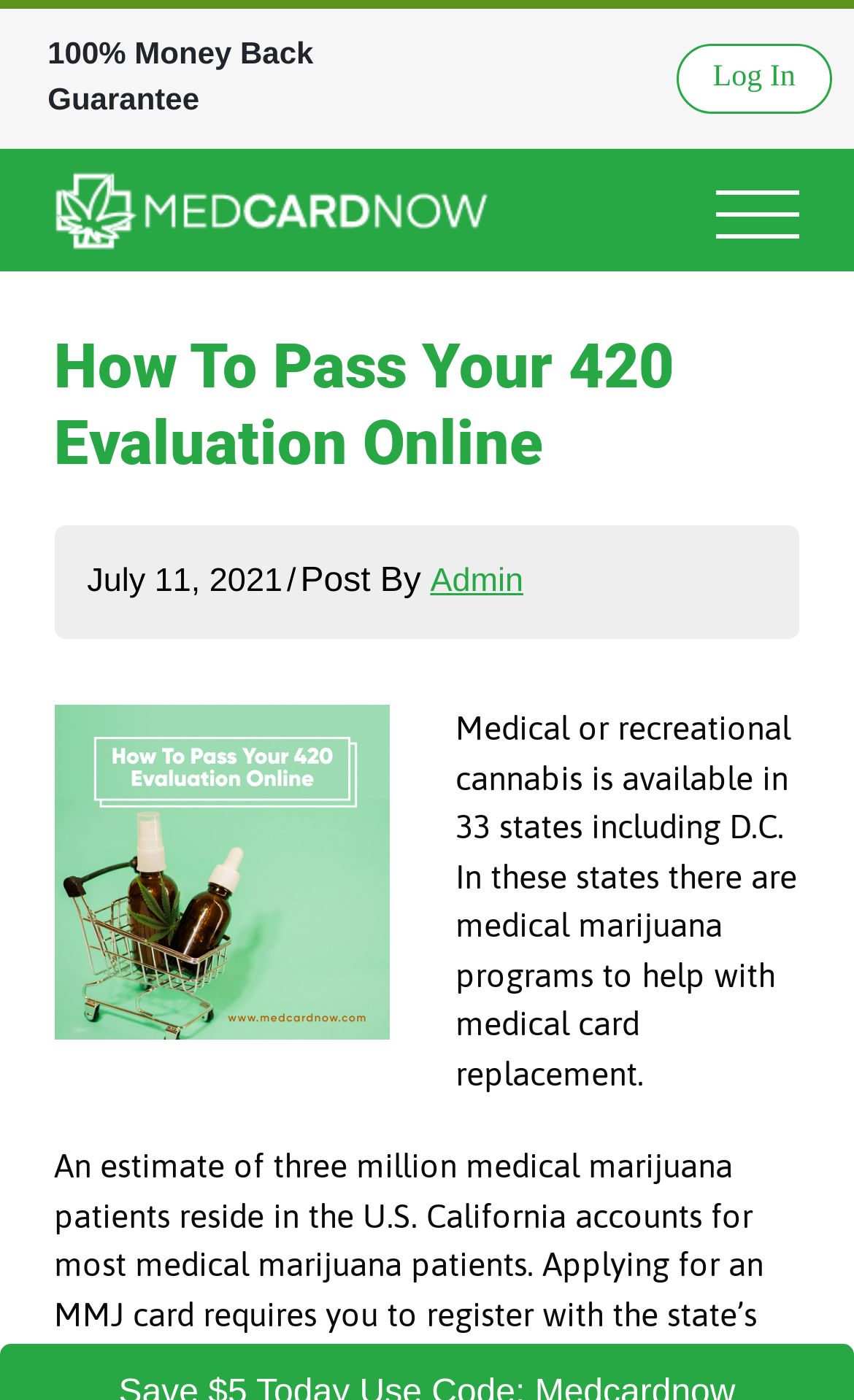Locate the bounding box coordinates of the UI element described by: "Log In". Provide the coordinates as four float numbers between 0 and 1, formatted as [left, top, right, bottom].

[0.791, 0.031, 0.975, 0.081]